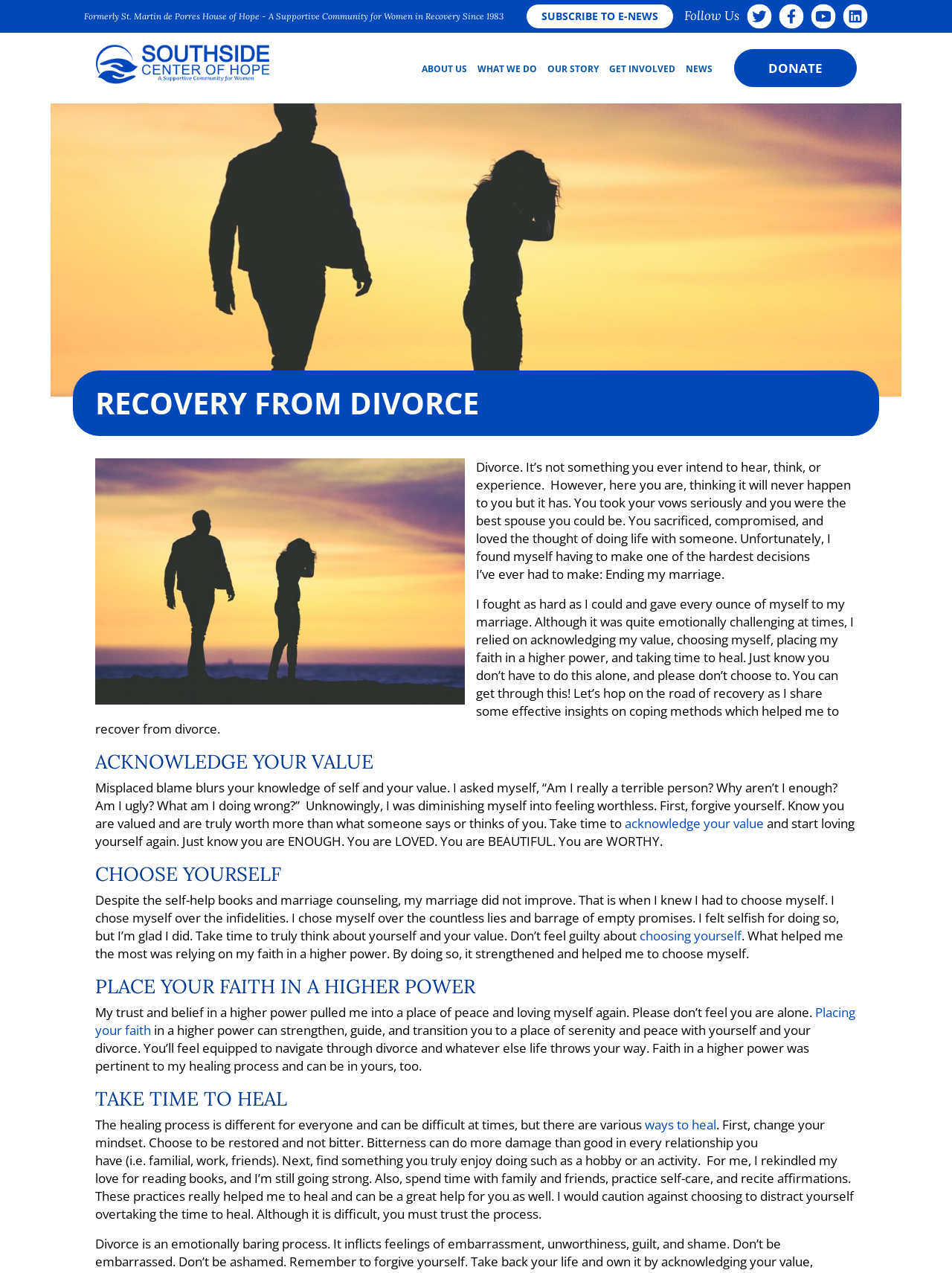Can you find the bounding box coordinates for the element that needs to be clicked to execute this instruction: "Donate to support the cause"? The coordinates should be given as four float numbers between 0 and 1, i.e., [left, top, right, bottom].

[0.771, 0.038, 0.9, 0.069]